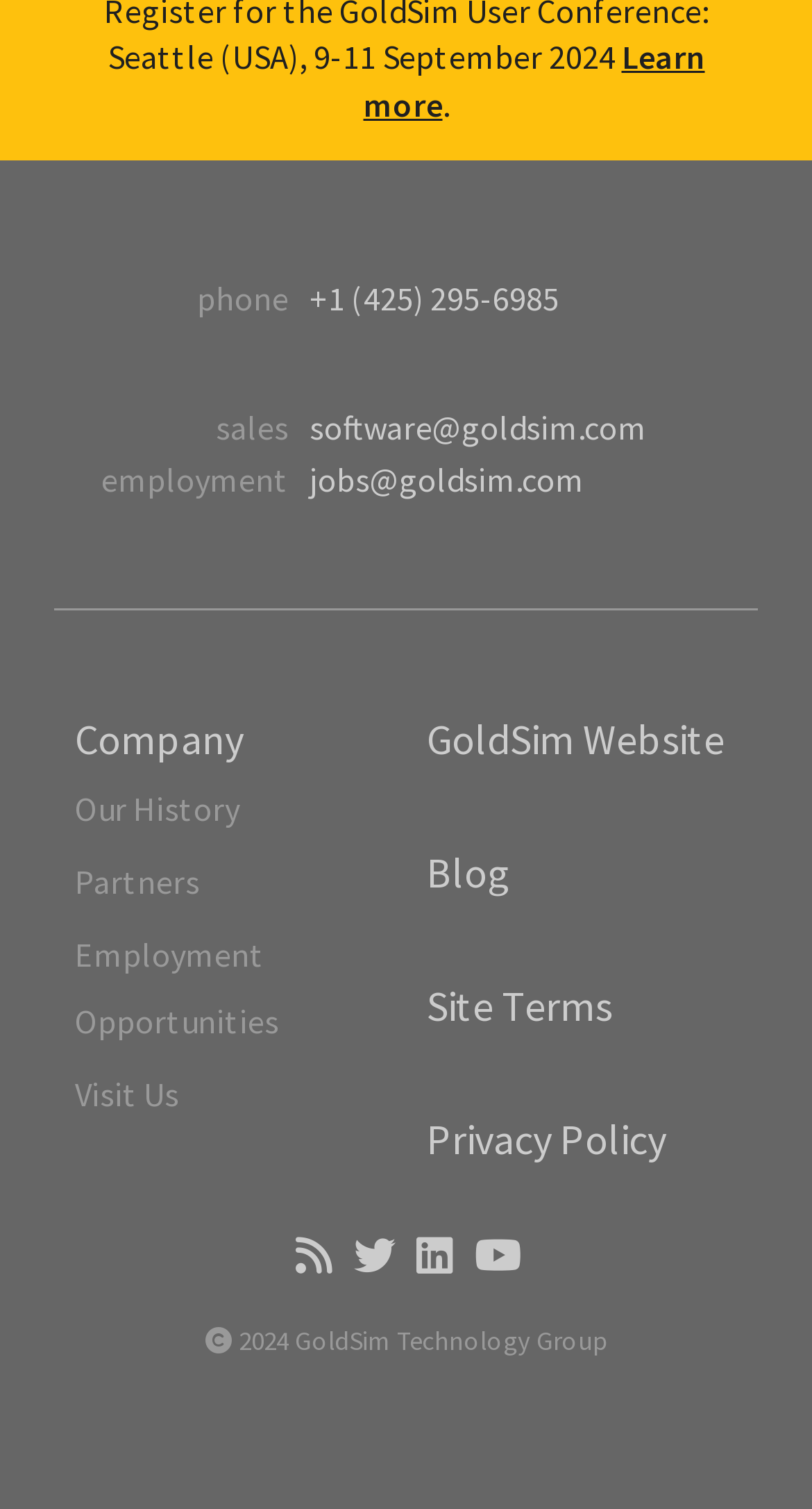Pinpoint the bounding box coordinates of the area that should be clicked to complete the following instruction: "Visit the company's website". The coordinates must be given as four float numbers between 0 and 1, i.e., [left, top, right, bottom].

[0.526, 0.472, 0.892, 0.507]